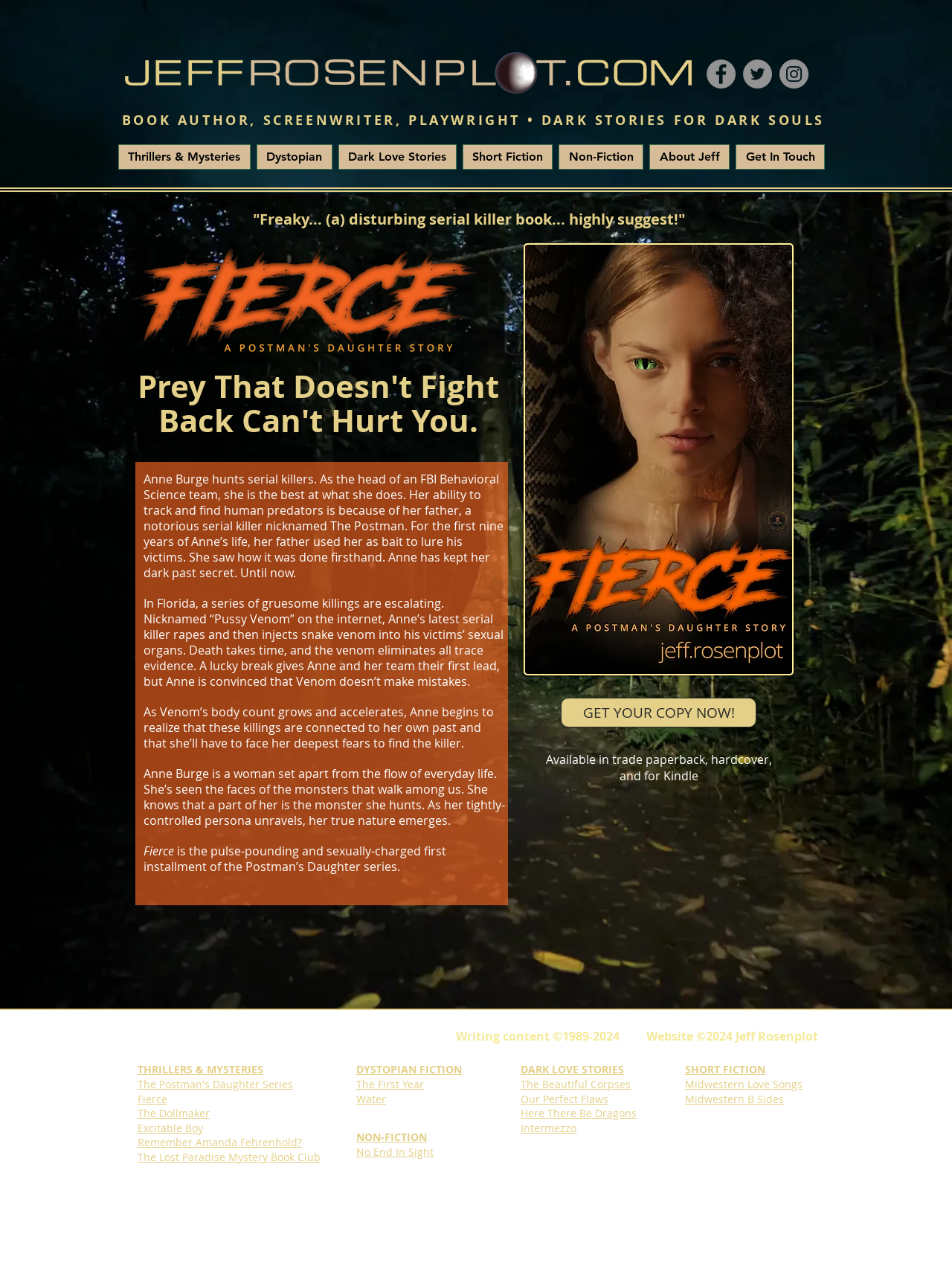Bounding box coordinates are specified in the format (top-left x, top-left y, bottom-right x, bottom-right y). All values are floating point numbers bounded between 0 and 1. Please provide the bounding box coordinate of the region this sentence describes: Dark Love Stories

[0.355, 0.114, 0.479, 0.134]